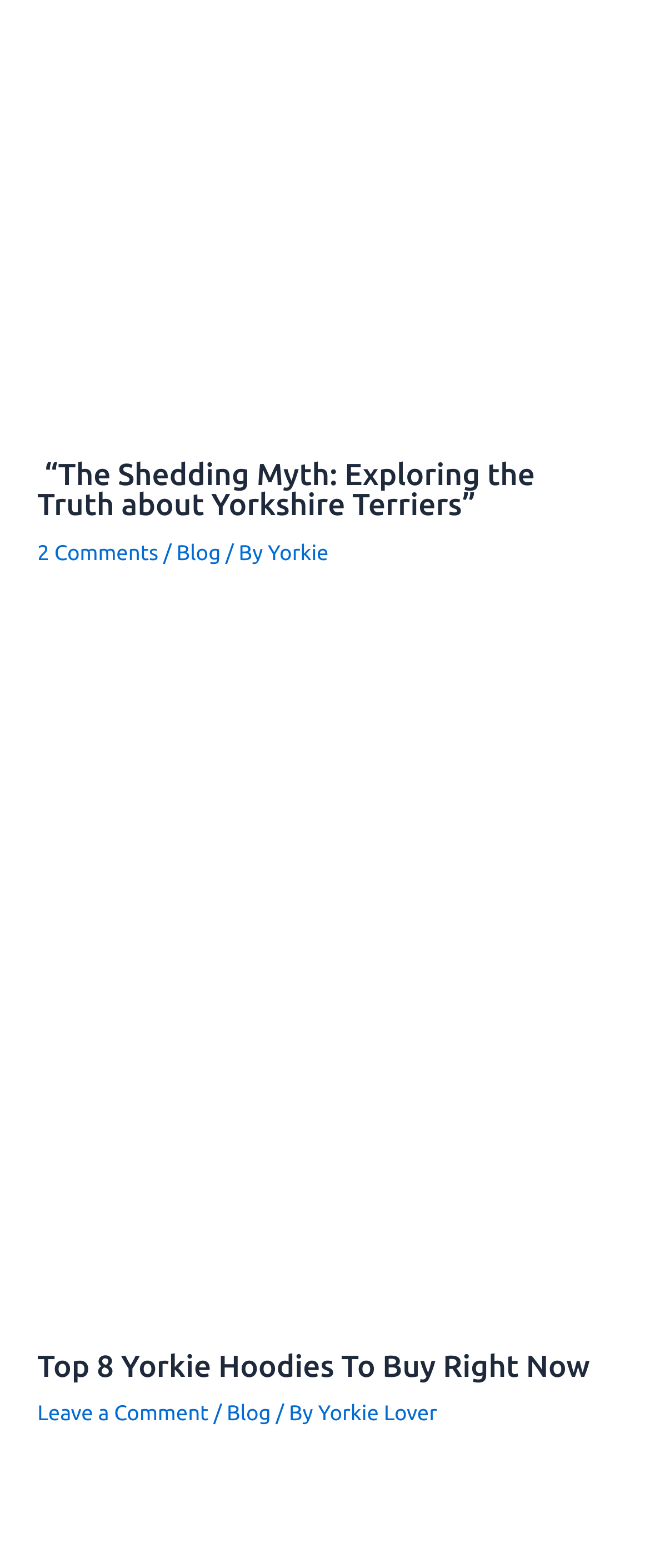Provide a one-word or short-phrase answer to the question:
How many comments does the first article have?

2